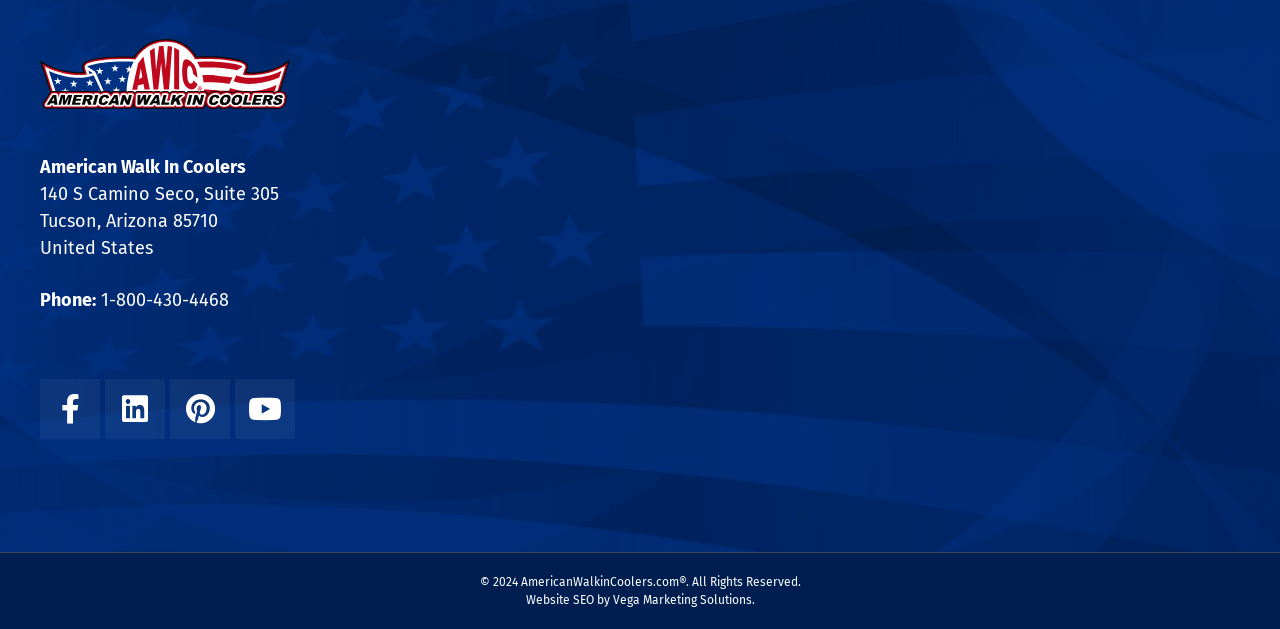What charity does the company support?
Provide a short answer using one word or a brief phrase based on the image.

Mercy Ships